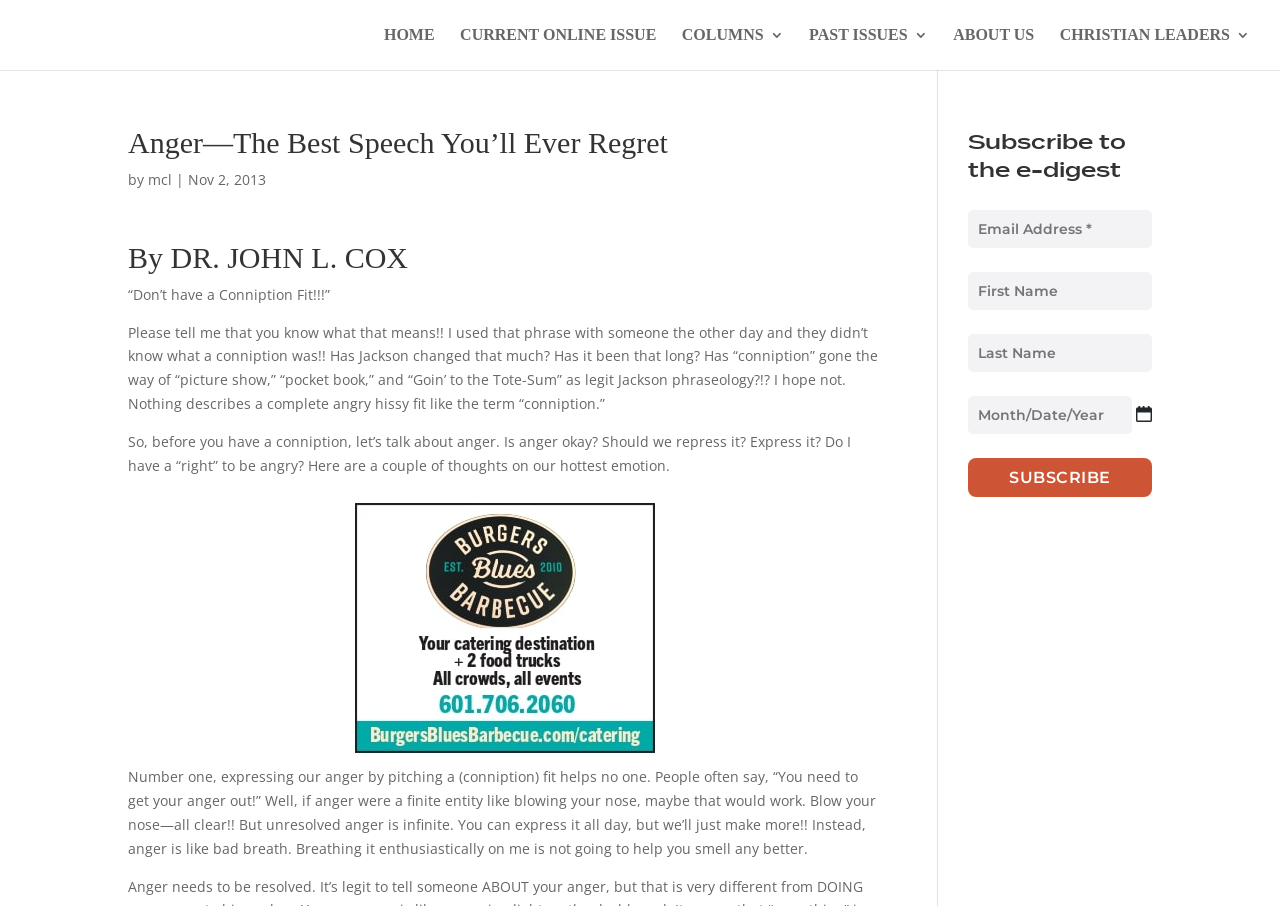Identify the bounding box for the UI element that is described as follows: "Columns".

[0.533, 0.031, 0.612, 0.077]